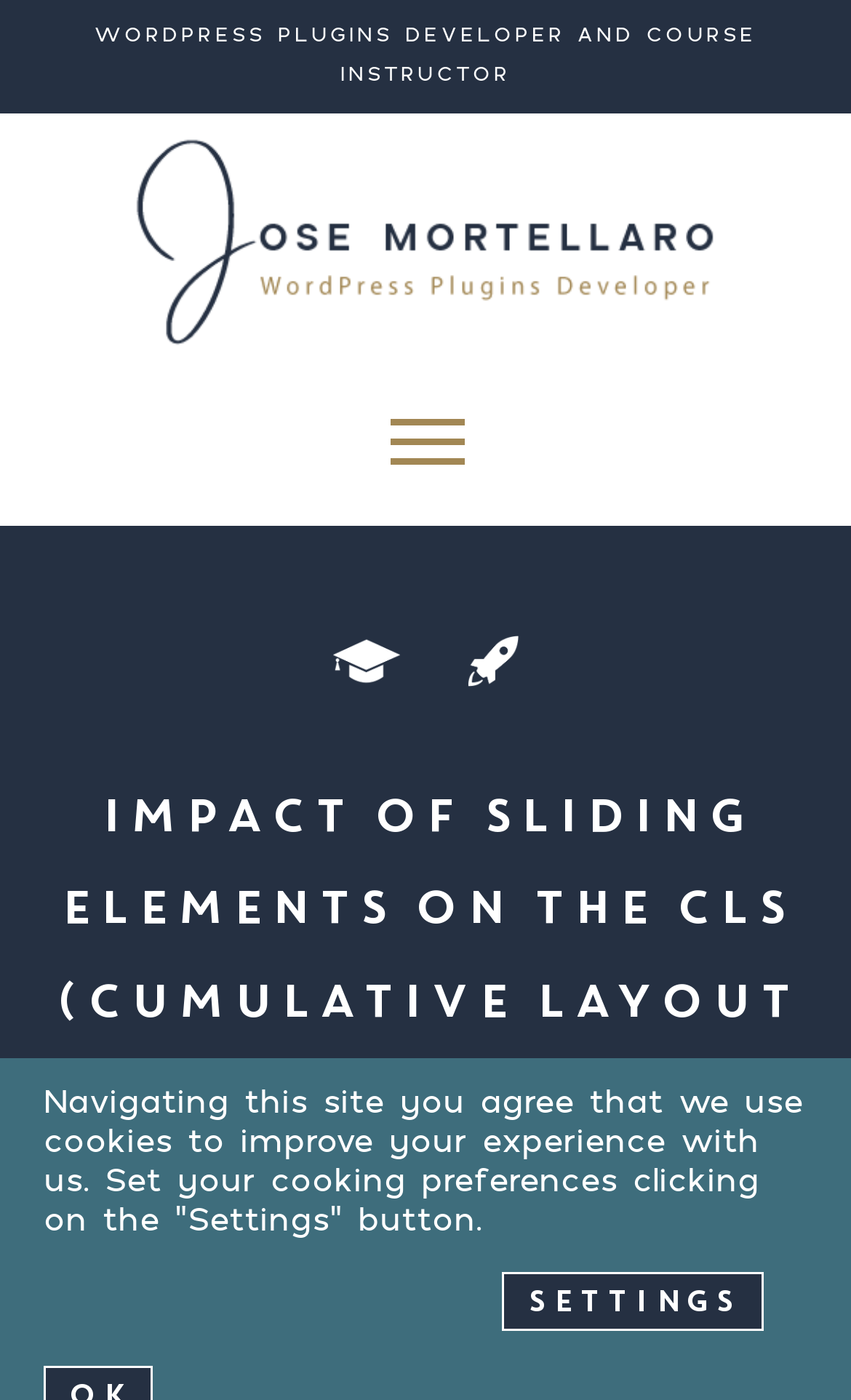Provide a brief response in the form of a single word or phrase:
What is the profession of the person mentioned on the webpage?

WordPress Plugins Developer